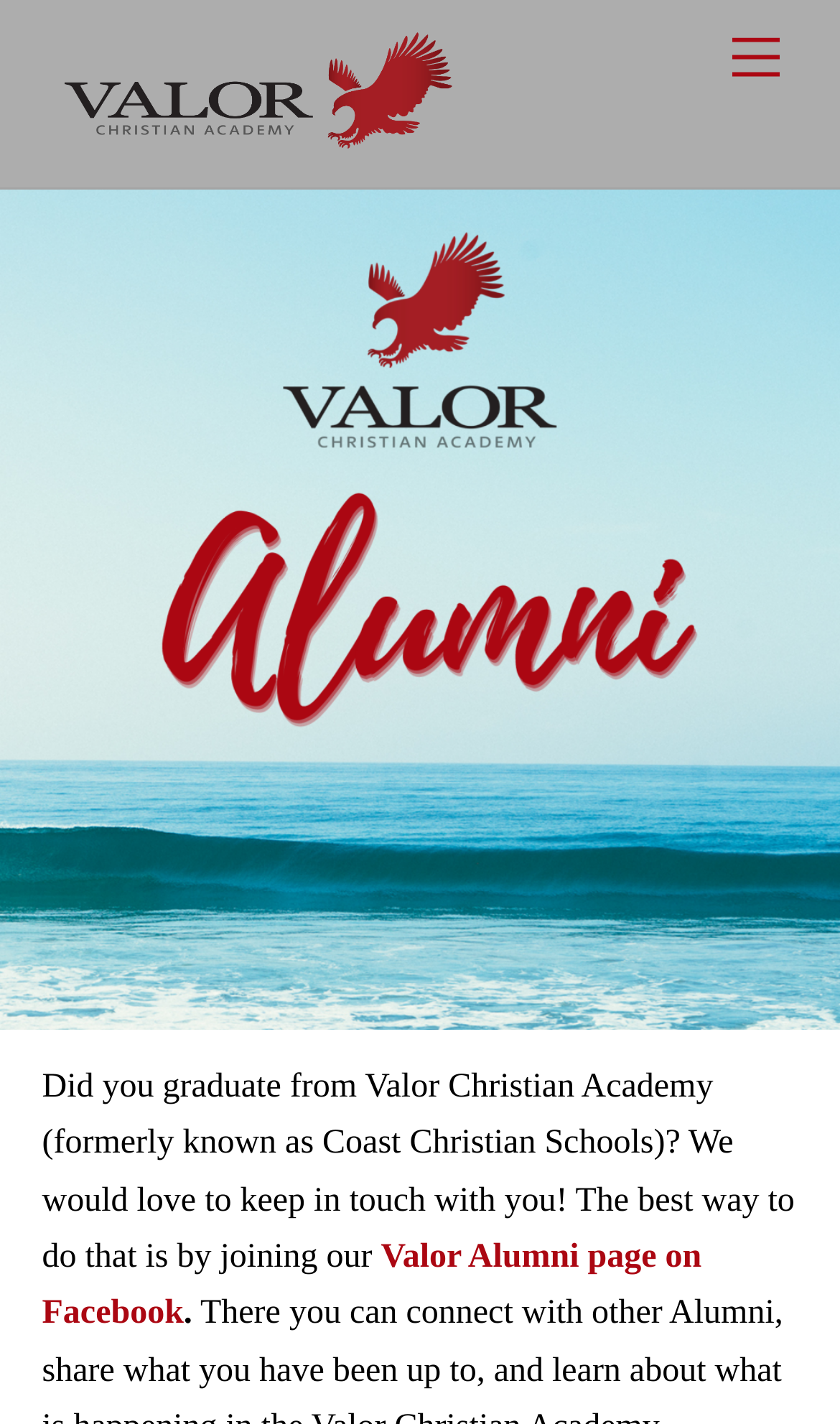From the screenshot, find the bounding box of the UI element matching this description: "Valor Alumni page on Facebook". Supply the bounding box coordinates in the form [left, top, right, bottom], each a float between 0 and 1.

[0.05, 0.87, 0.835, 0.935]